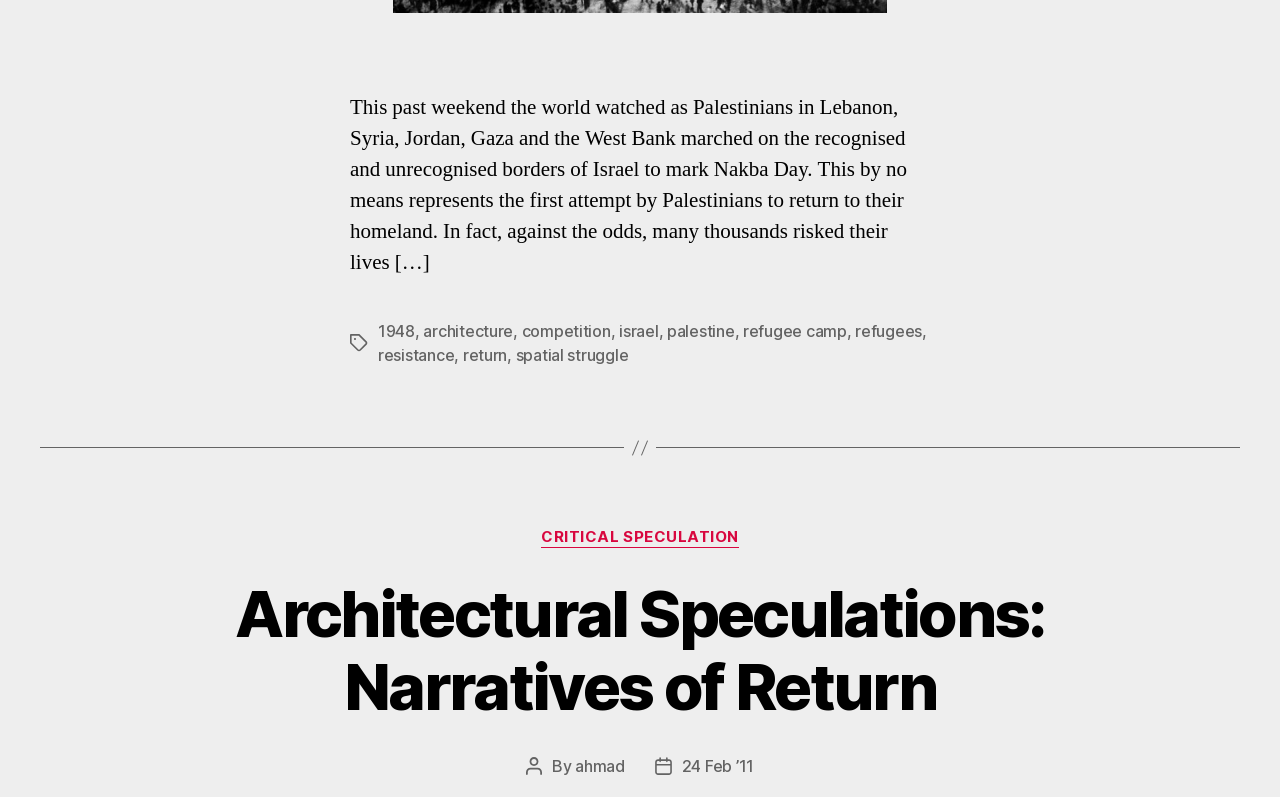Kindly determine the bounding box coordinates of the area that needs to be clicked to fulfill this instruction: "explore the category CRITICAL SPECULATION".

[0.423, 0.663, 0.577, 0.687]